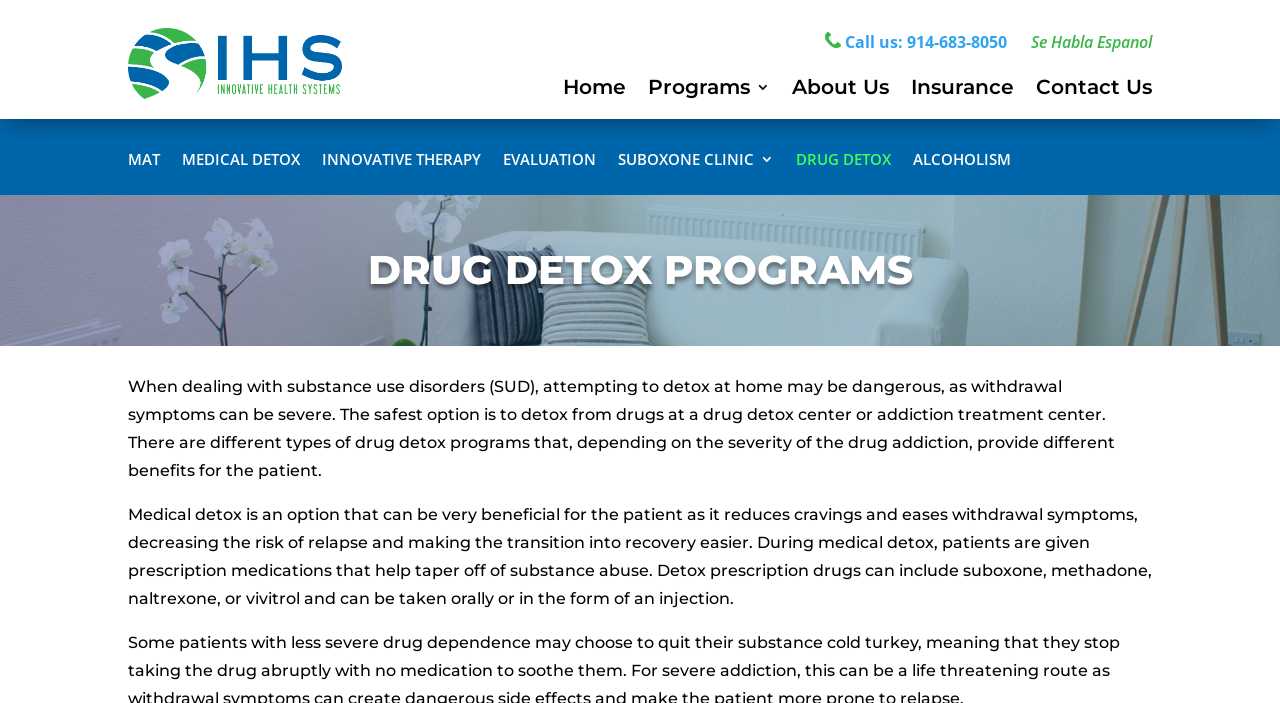Please identify the bounding box coordinates of the element's region that should be clicked to execute the following instruction: "Explore 'SUBOXONE CLINIC 3'". The bounding box coordinates must be four float numbers between 0 and 1, i.e., [left, top, right, bottom].

[0.483, 0.216, 0.605, 0.277]